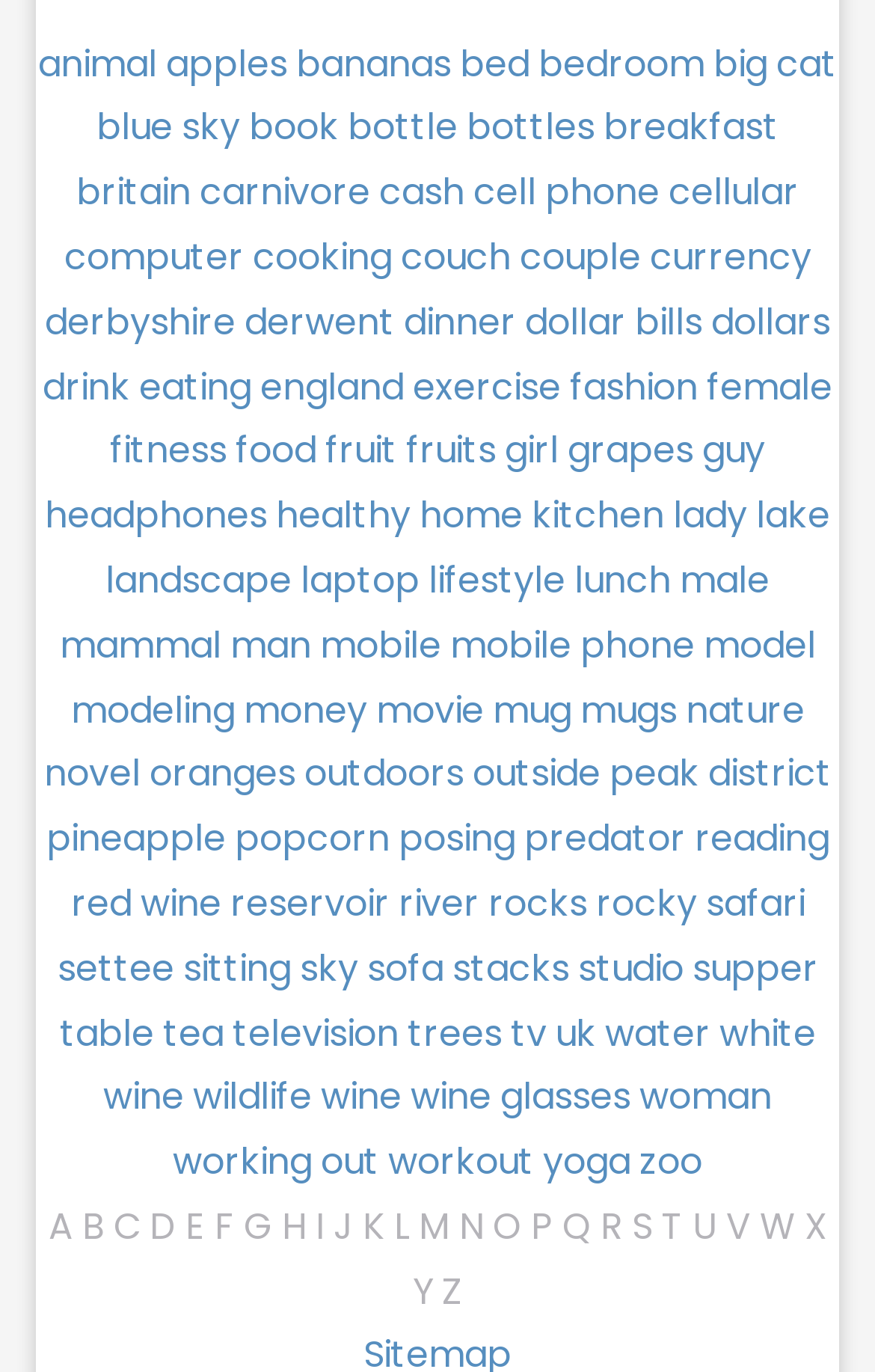Find the bounding box coordinates of the clickable region needed to perform the following instruction: "read about safari". The coordinates should be provided as four float numbers between 0 and 1, i.e., [left, top, right, bottom].

[0.806, 0.64, 0.919, 0.677]